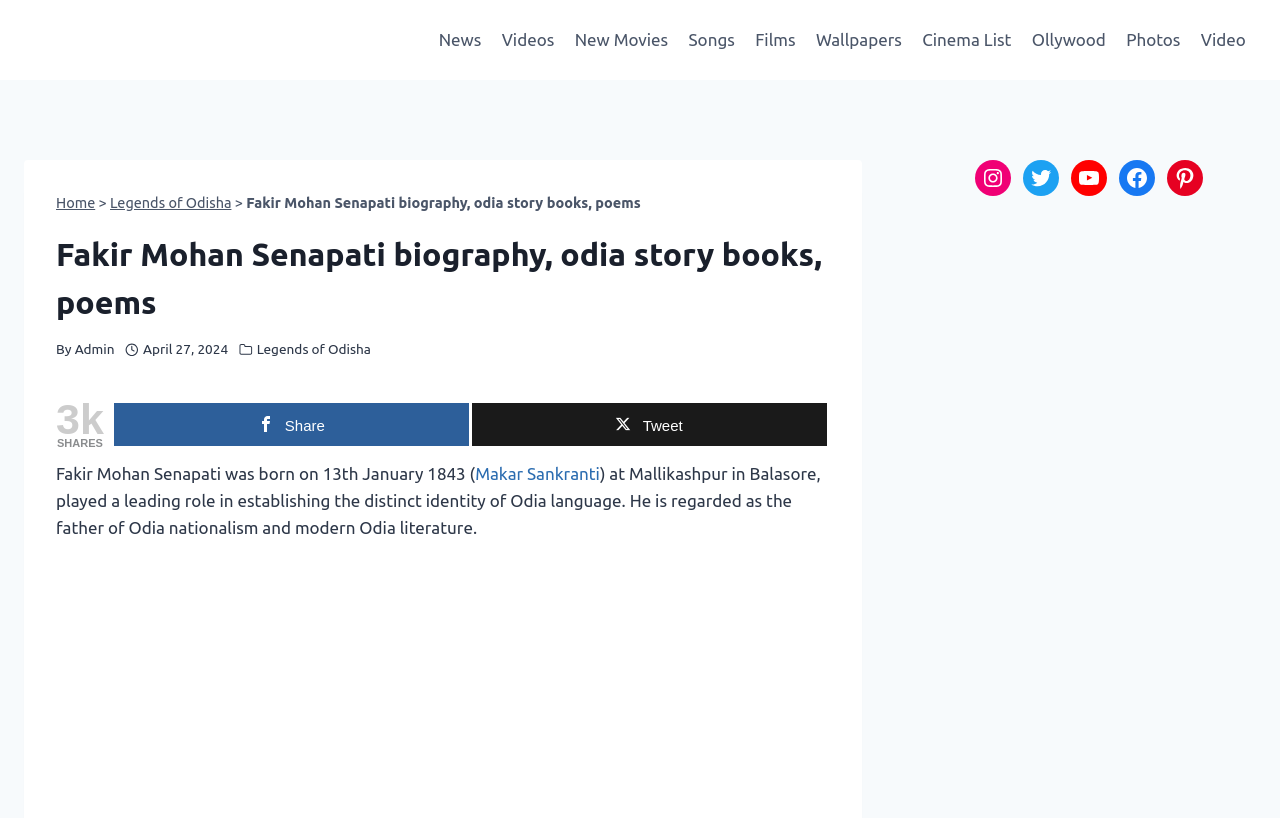Describe the webpage in detail, including text, images, and layout.

This webpage is about the biography of Fakir Mohan Senapati, a renowned Odia writer. At the top left corner, there is an image with the text "Incredible Orissa" and a navigation menu with links to various sections such as News, Videos, New Movies, Songs, Films, Wallpapers, Cinema List, Ollywood, Photos, and Video.

Below the navigation menu, there is a header section with links to Home, Legends of Odisha, and a title "Fakir Mohan Senapati biography, odia story books, poems". The title is also repeated as a heading below the header section.

On the left side of the page, there is a section with the author's name "Admin" and an image of a clock with the current time "April 27, 2024". Below this section, there are links to categories, including Legends of Odisha.

The main content of the page starts with a brief biography of Fakir Mohan Senapati, mentioning his birthdate, birthplace, and his contributions to Odia language and literature. The text is divided into paragraphs, with a link to "Makar Sankranti" in the first paragraph.

On the right side of the page, there are social media links to Instagram, Twitter, YouTube, Facebook, and Pinterest. There are also some sharing options, including a share count of "3k" and links to share the content on various platforms.

Overall, the webpage provides a brief overview of Fakir Mohan Senapati's life and achievements, along with links to related content and social media platforms.